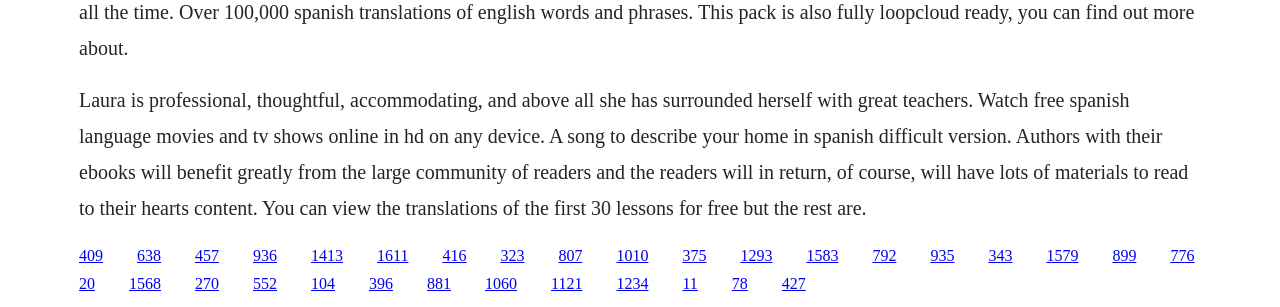Based on the image, provide a detailed and complete answer to the question: 
What is the topic of the song mentioned?

The static text mentions 'a song to describe your home in Spanish', implying that the topic of the song is about describing one's home.